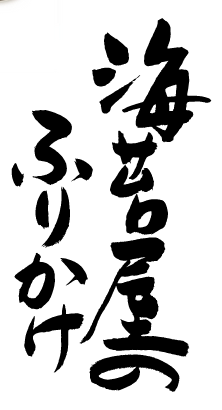Explain the image thoroughly, highlighting all key elements.

The image features a bold and artistic rendering of Japanese text that reads "海苔屋のふりかけ" (Nori-ya no furikake), which translates to "Nori shop sprinkle." The striking calligraphy exemplifies a traditional style, emphasizing the cultural significance of furikake, a popular Japanese seasoning made from a mixture of ingredients including dried fish, seaweed, sesame seeds, and salt, often used to enhance rice dishes. This artistic presentation encapsulates the essence of the product, evoking a sense of authenticity and craftsmanship associated with the Nori-ya brand. The visual elements and composition reflect a deep appreciation for Japanese culinary traditions.